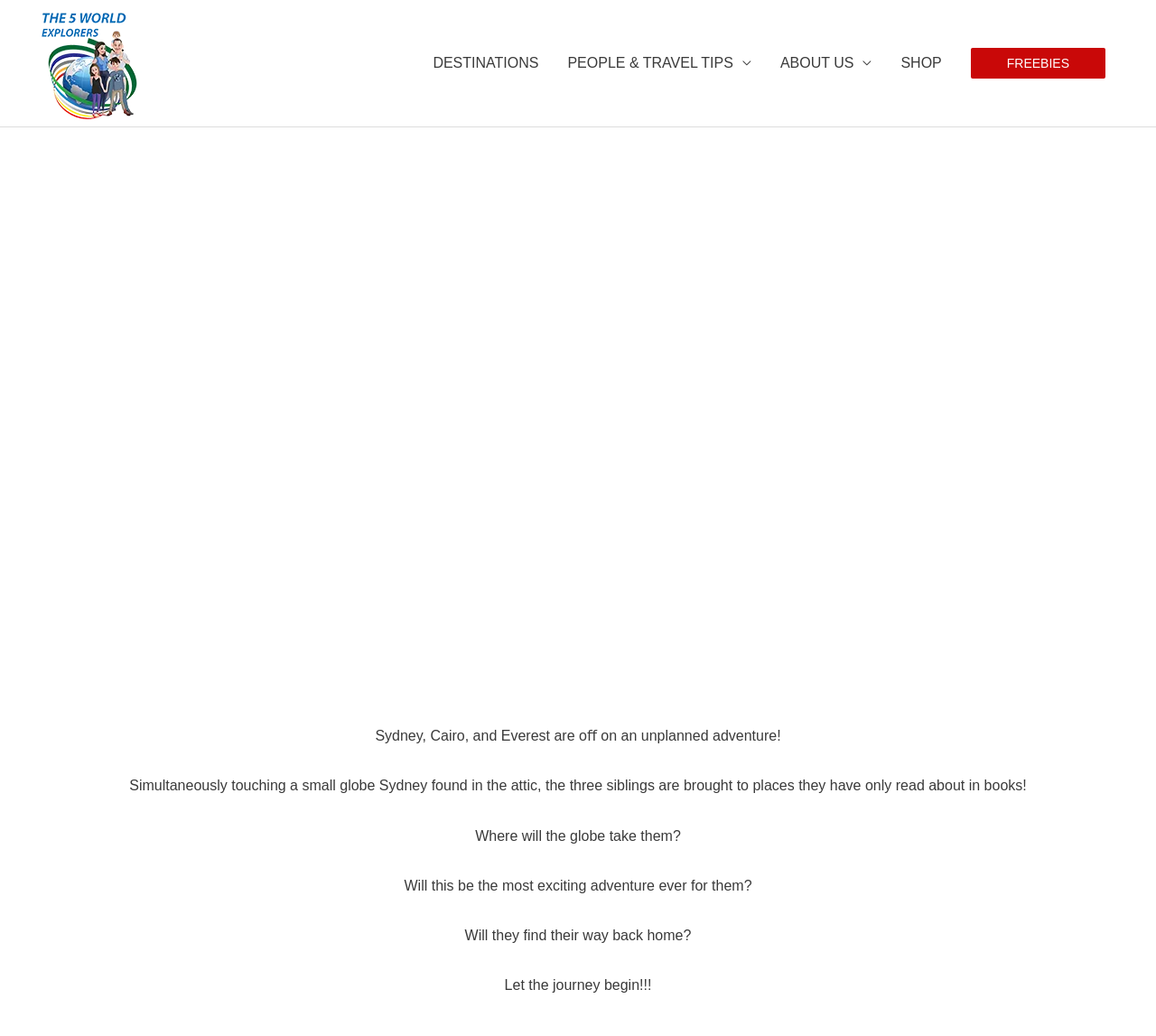Determine the bounding box for the described UI element: "People & Travel Tips".

[0.478, 0.0, 0.662, 0.122]